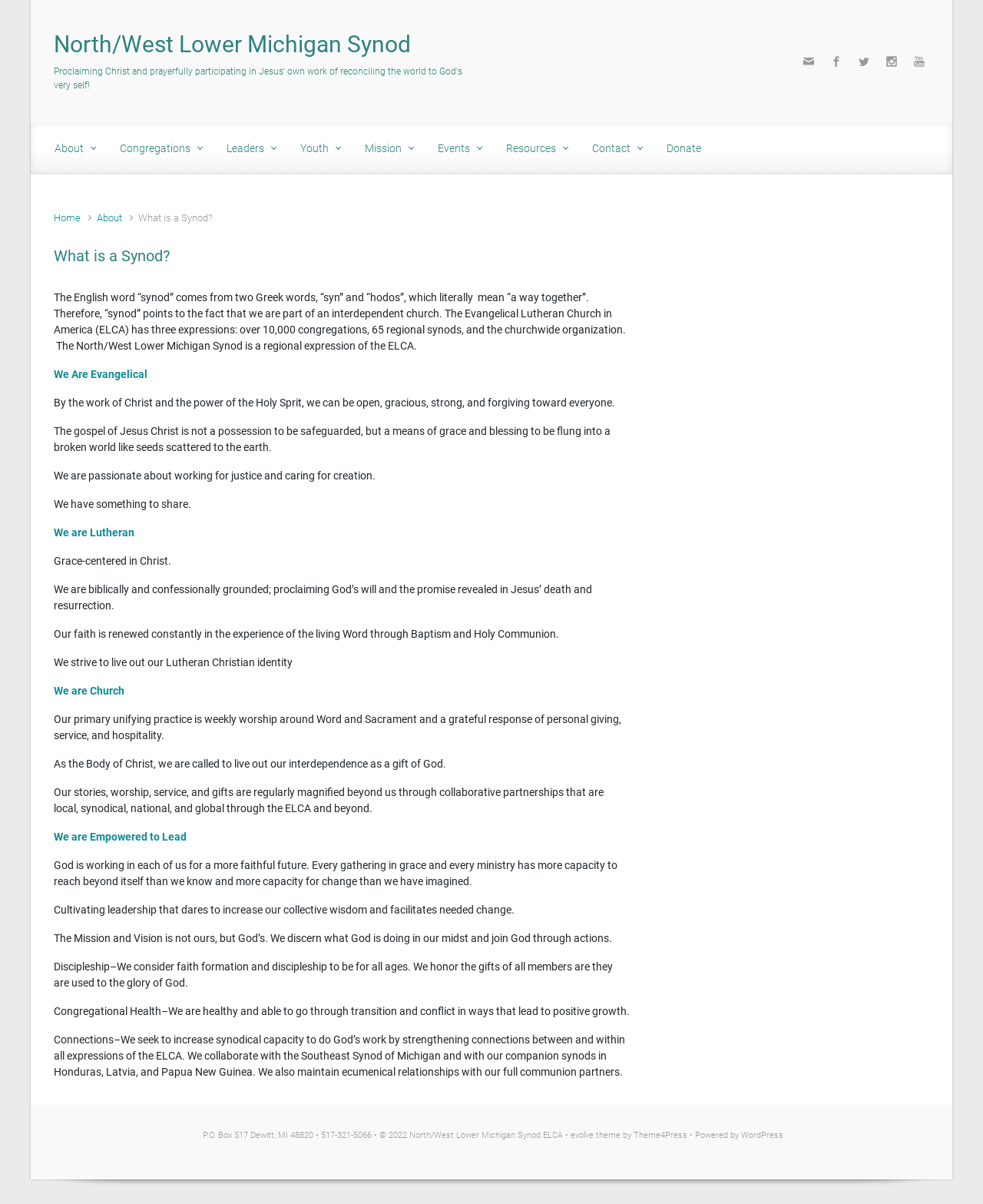Please answer the following question using a single word or phrase: 
What is the name of the synod?

North/West Lower Michigan Synod